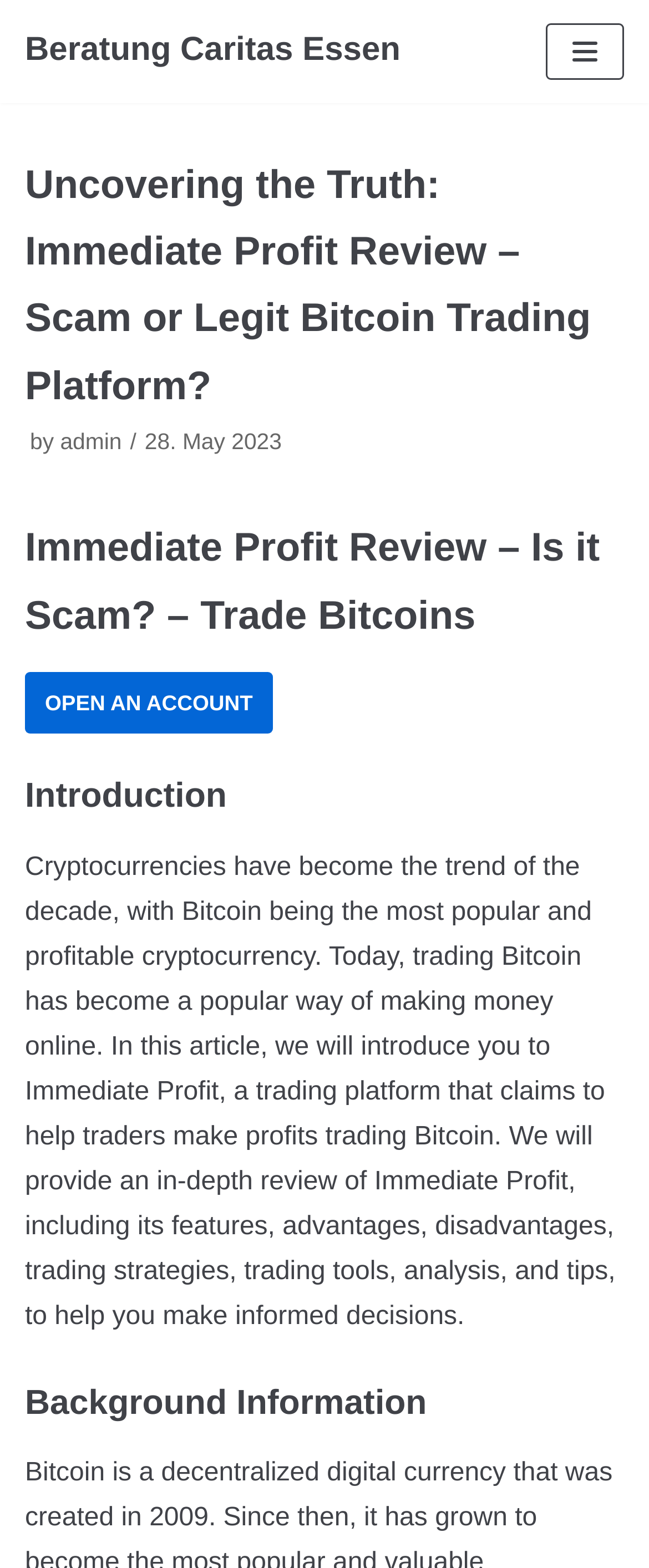Identify and provide the text of the main header on the webpage.

Uncovering the Truth: Immediate Profit Review – Scam or Legit Bitcoin Trading Platform?